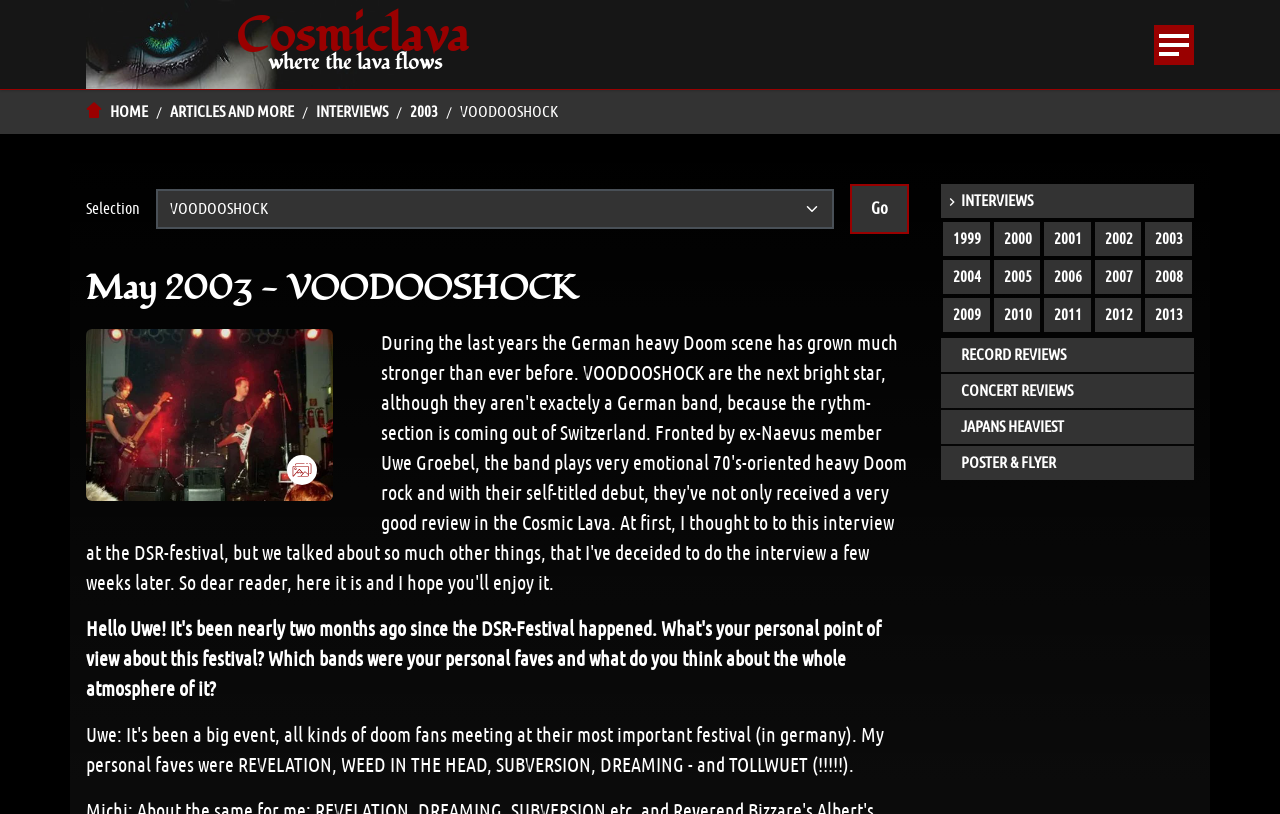Given the element description, predict the bounding box coordinates in the format (top-left x, top-left y, bottom-right x, bottom-right y), using floating point numbers between 0 and 1: 2001

[0.816, 0.273, 0.852, 0.314]